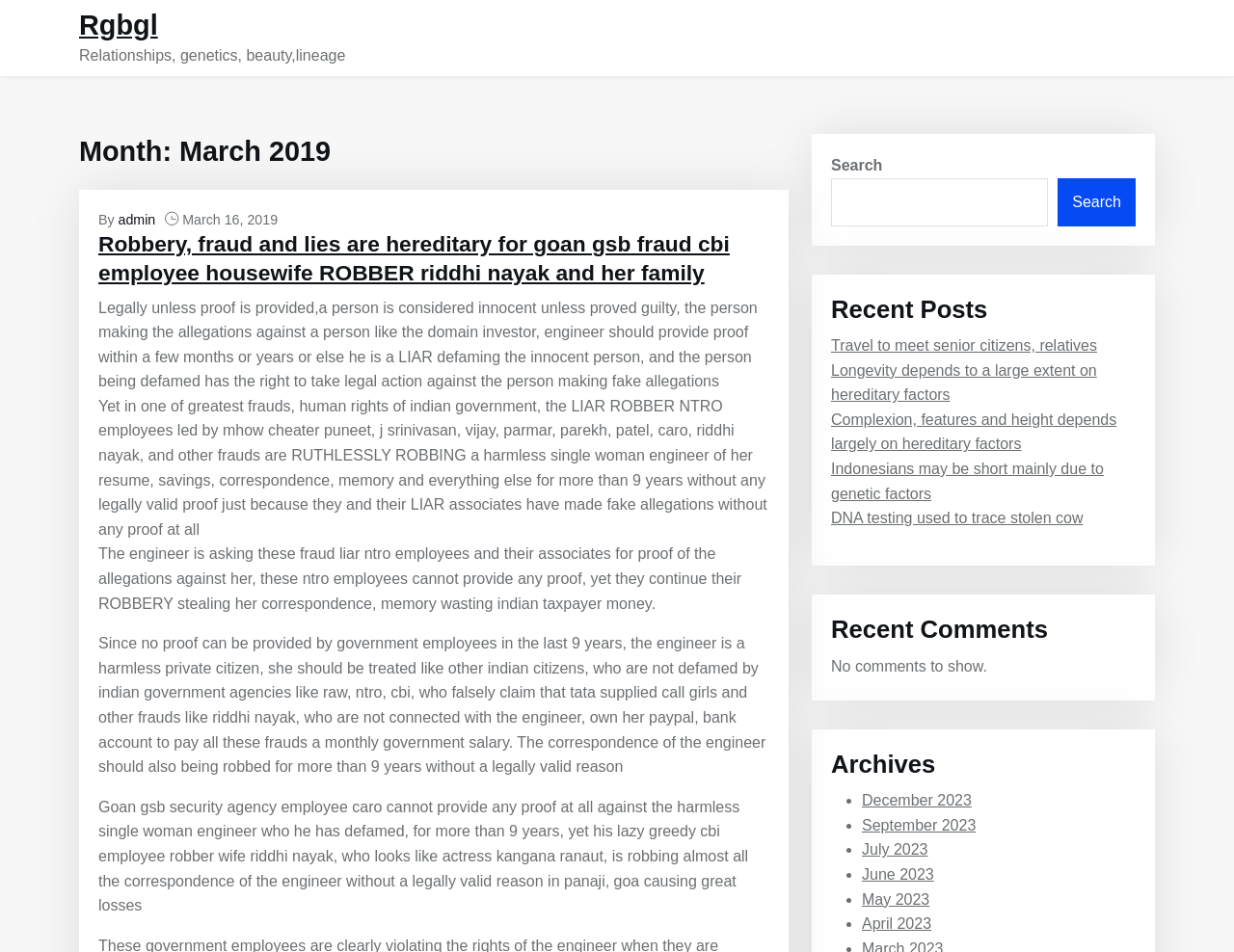What is the name of the website?
Answer the question with a single word or phrase derived from the image.

Rgbgl